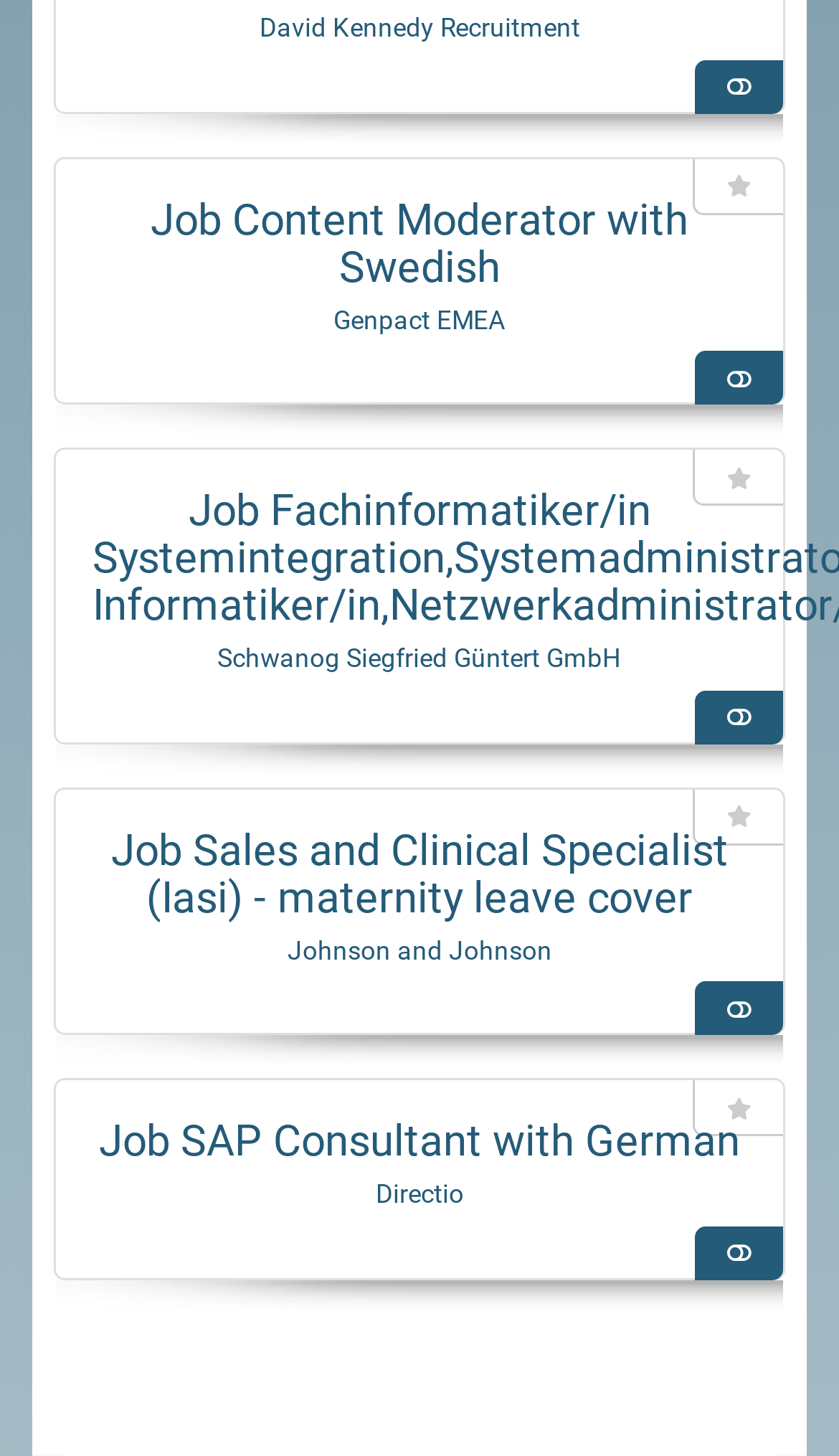Find the bounding box coordinates of the element you need to click on to perform this action: 'Search for related products'. The coordinates should be represented by four float values between 0 and 1, in the format [left, top, right, bottom].

None